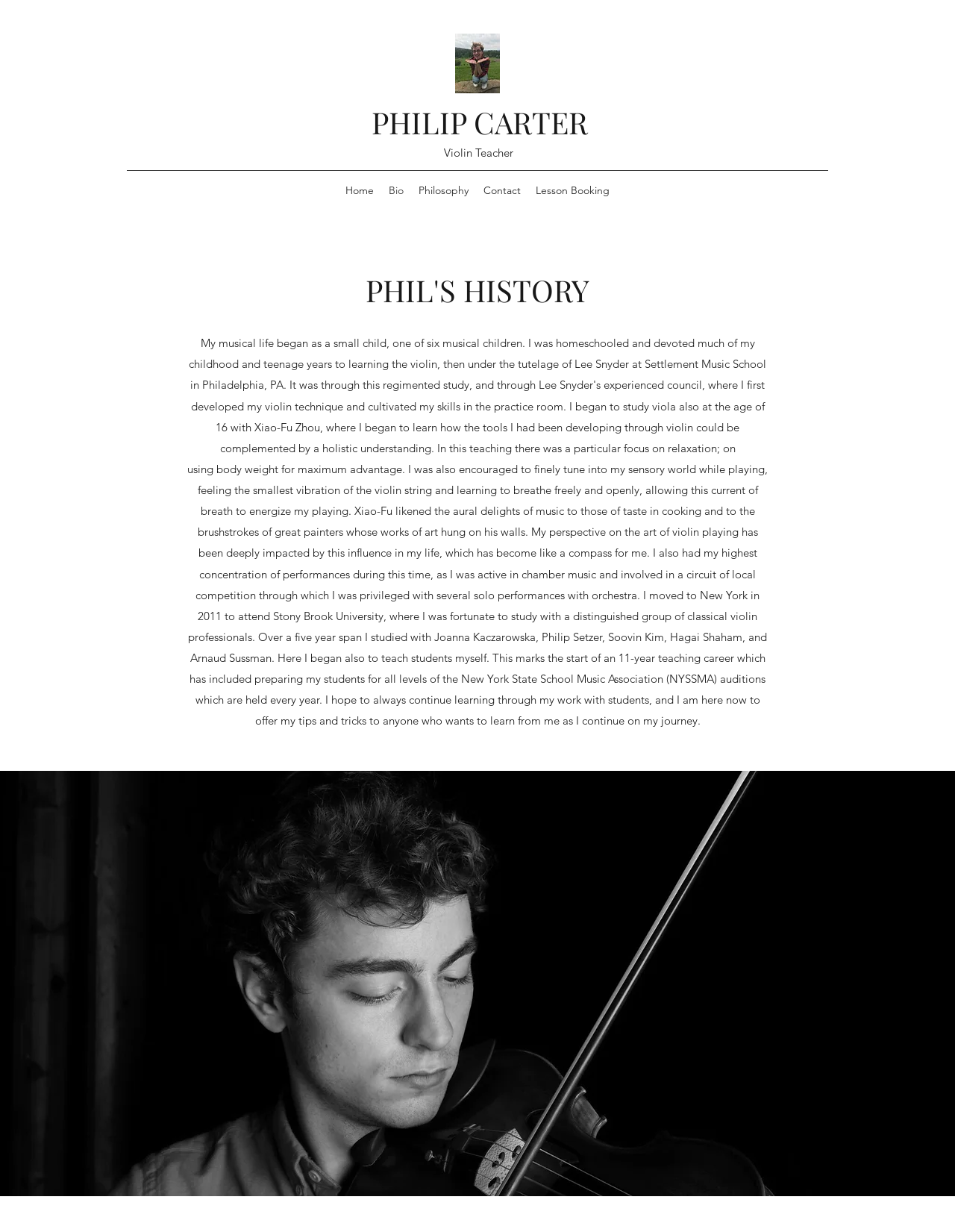Analyze the image and provide a detailed answer to the question: What is the name of the section below the navigation menu?

I found a heading element with the text 'PHIL'S HISTORY' which is located below the navigation menu, indicating that this is the name of the section.